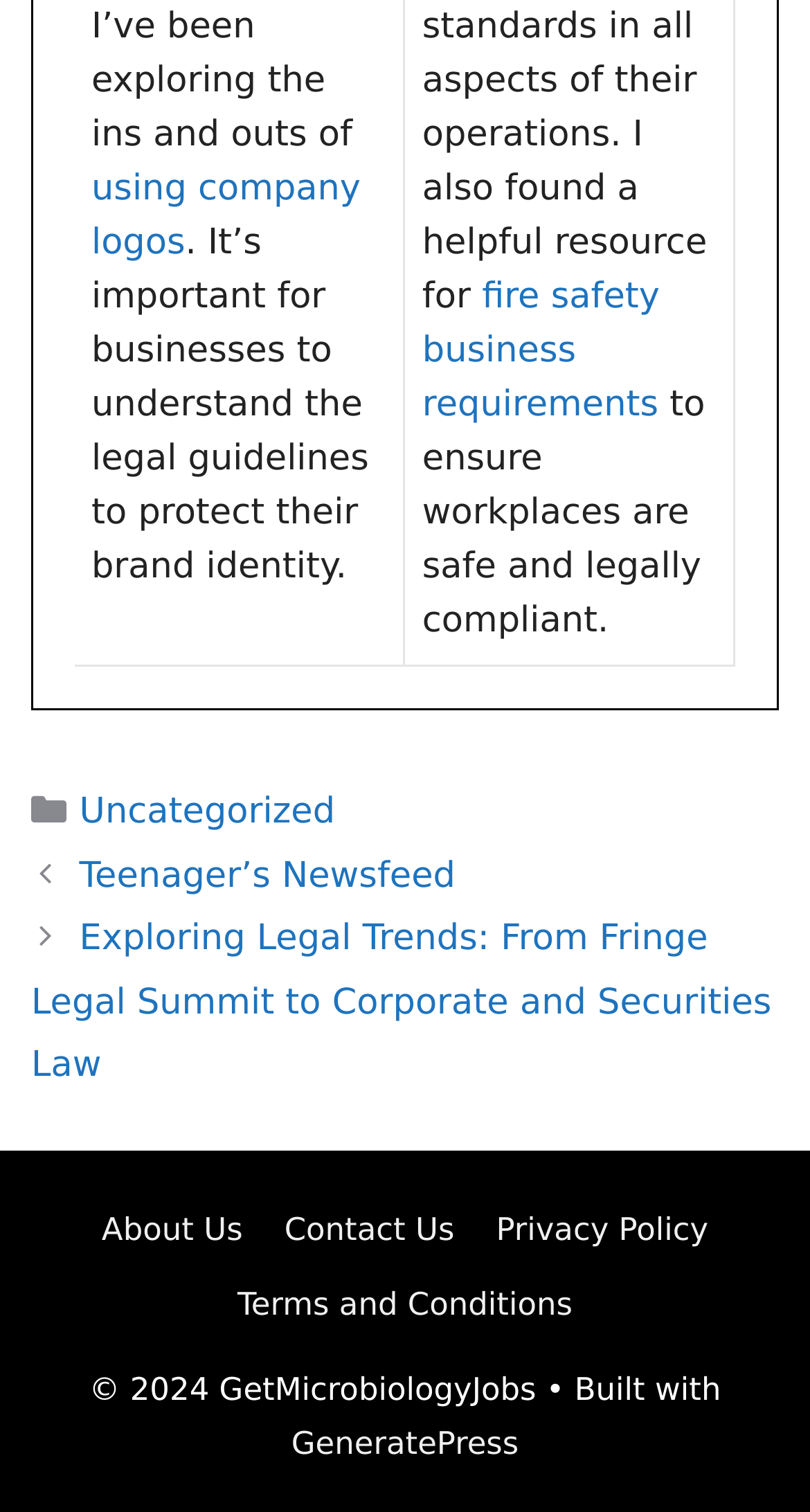Can you find the bounding box coordinates for the element to click on to achieve the instruction: "click on using company logos"?

[0.113, 0.111, 0.445, 0.175]